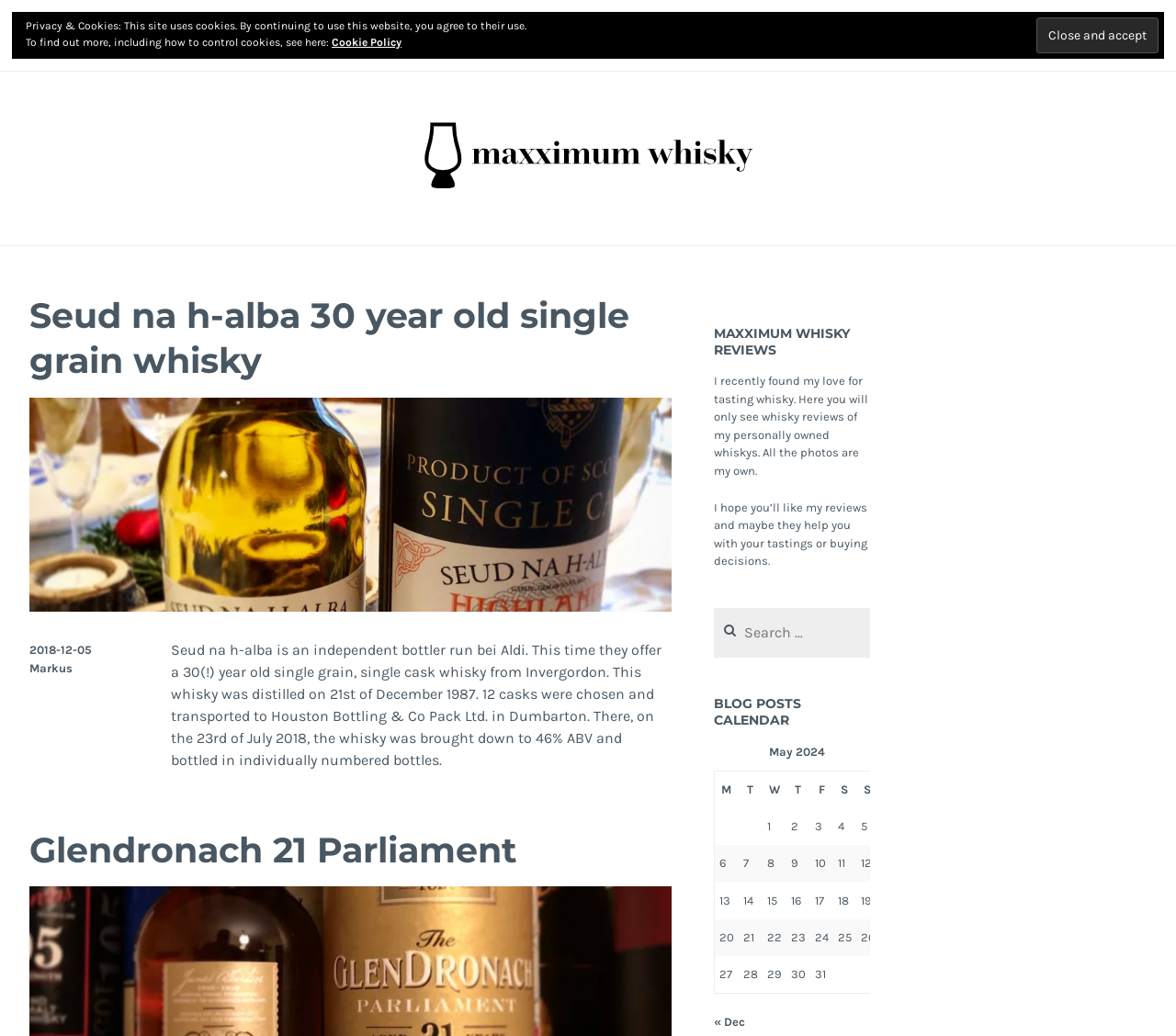Provide a brief response using a word or short phrase to this question:
What is the name of the whisky reviewed?

Seud na h-alba 30 year old single grain